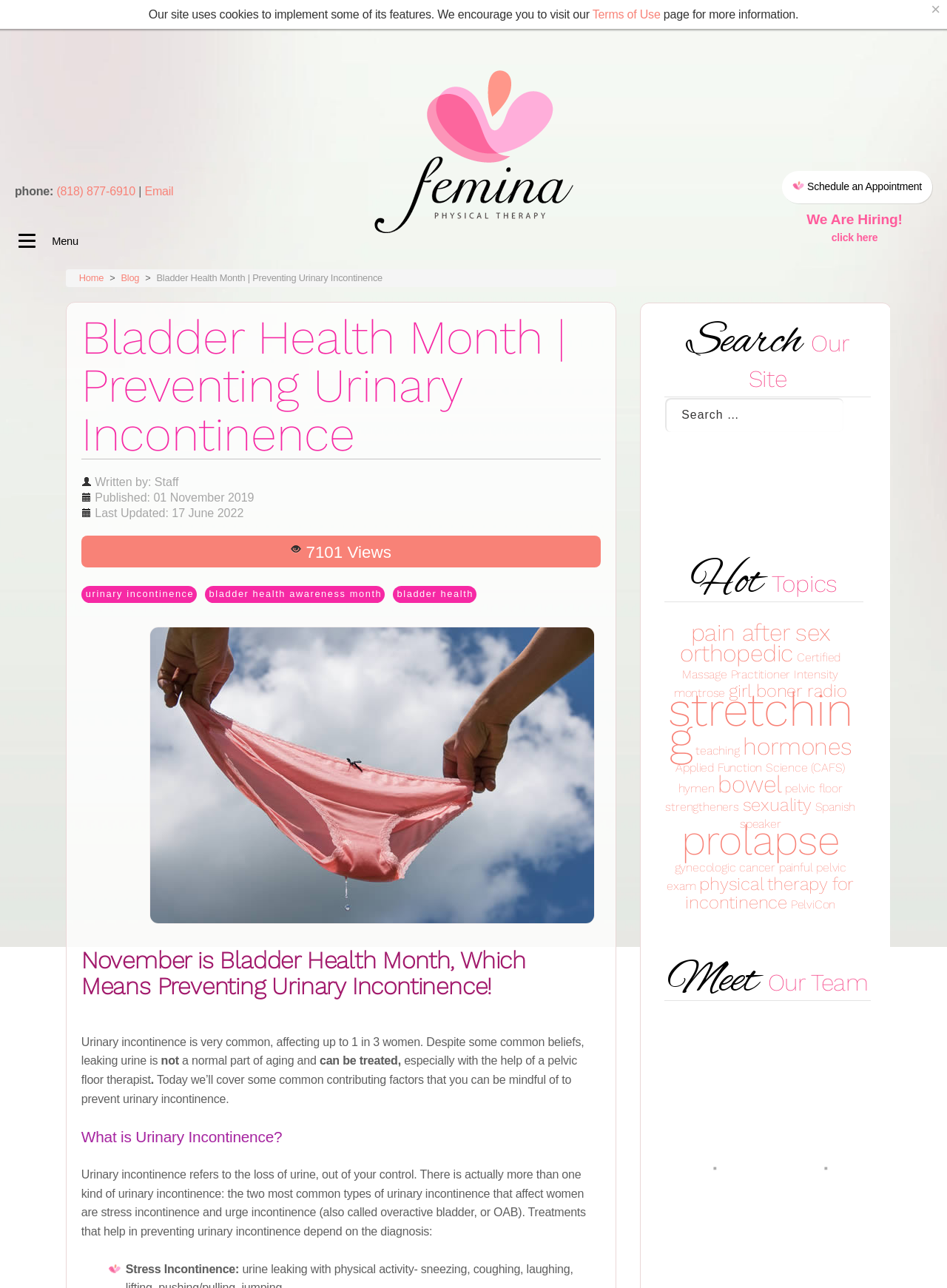Identify the bounding box coordinates for the UI element described as follows: Meet Laureen McVicker, PT, CLT. Use the format (top-left x, top-left y, bottom-right x, bottom-right y) and ensure all values are floating point numbers between 0 and 1.

[0.828, 0.907, 0.908, 0.971]